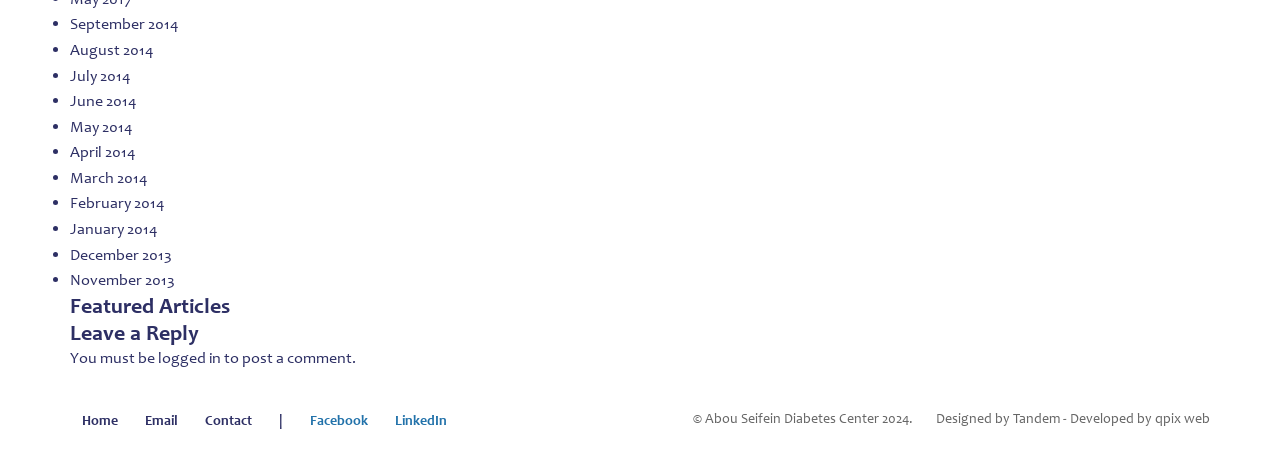Please examine the image and answer the question with a detailed explanation:
How many months are listed?

I counted the number of links with month names, starting from September 2014 to January 2014, and then from December 2013 to November 2013, which totals 12 months.